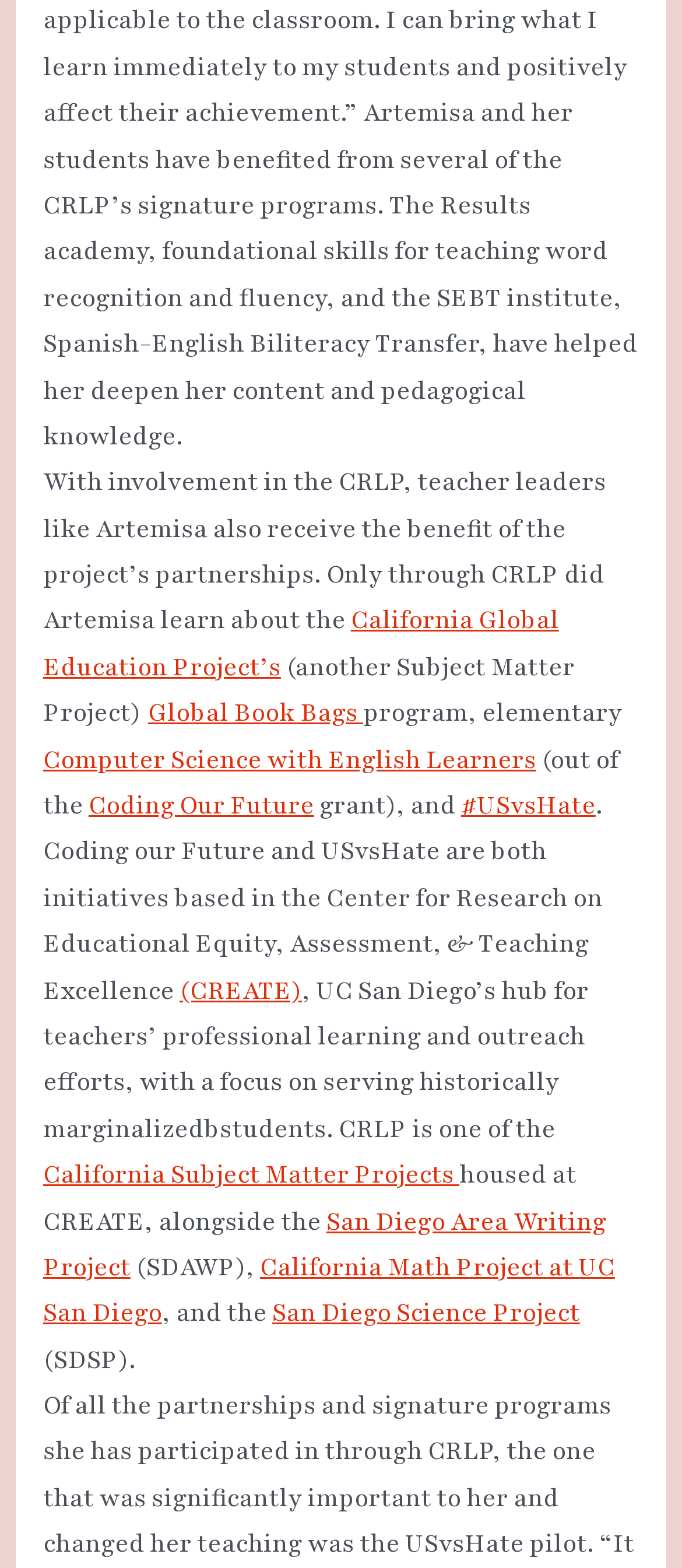Based on the element description: "(CREATE)", identify the UI element and provide its bounding box coordinates. Use four float numbers between 0 and 1, [left, top, right, bottom].

[0.263, 0.621, 0.443, 0.642]